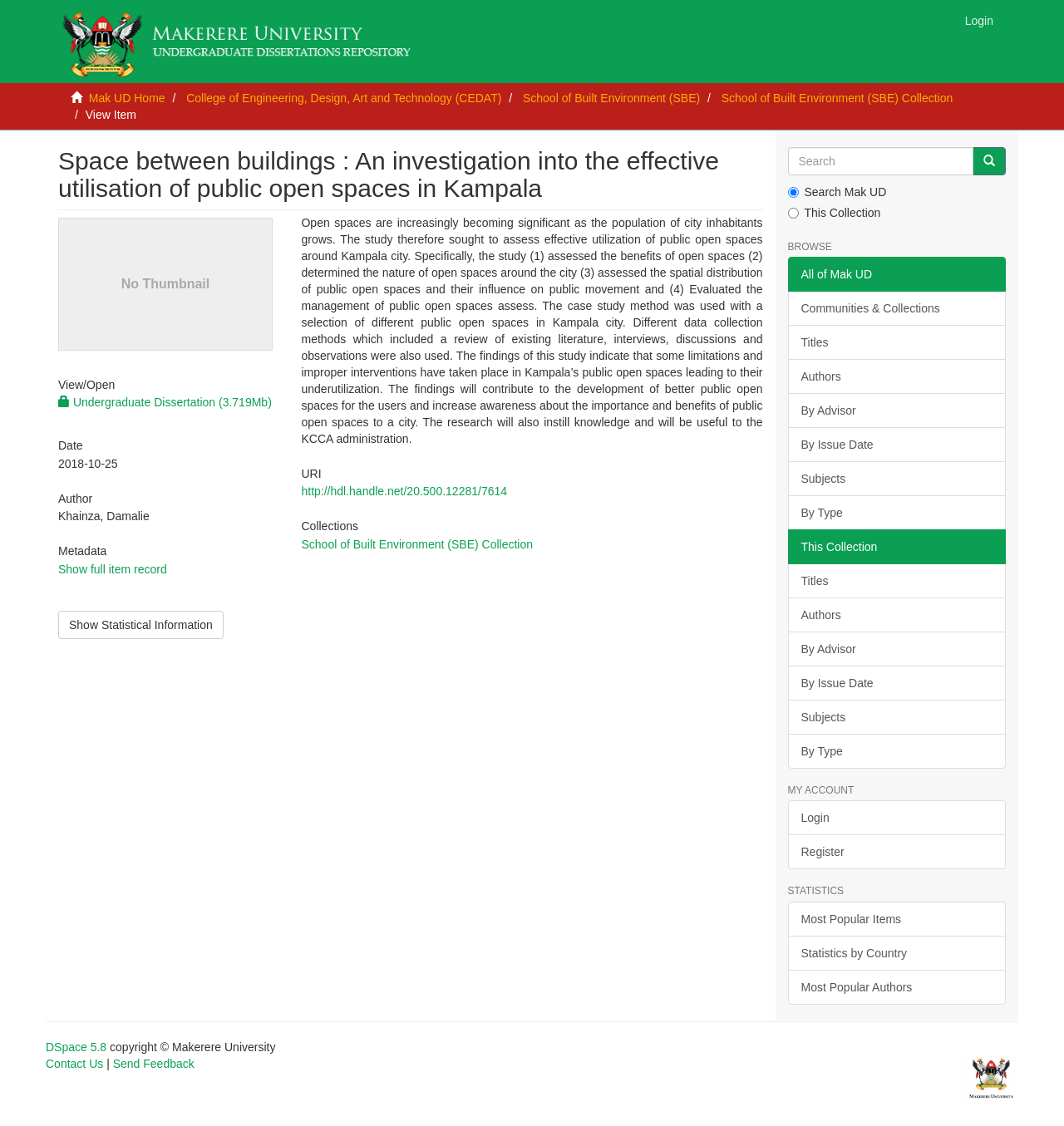What is the date of the dissertation?
Give a one-word or short phrase answer based on the image.

2018-10-25